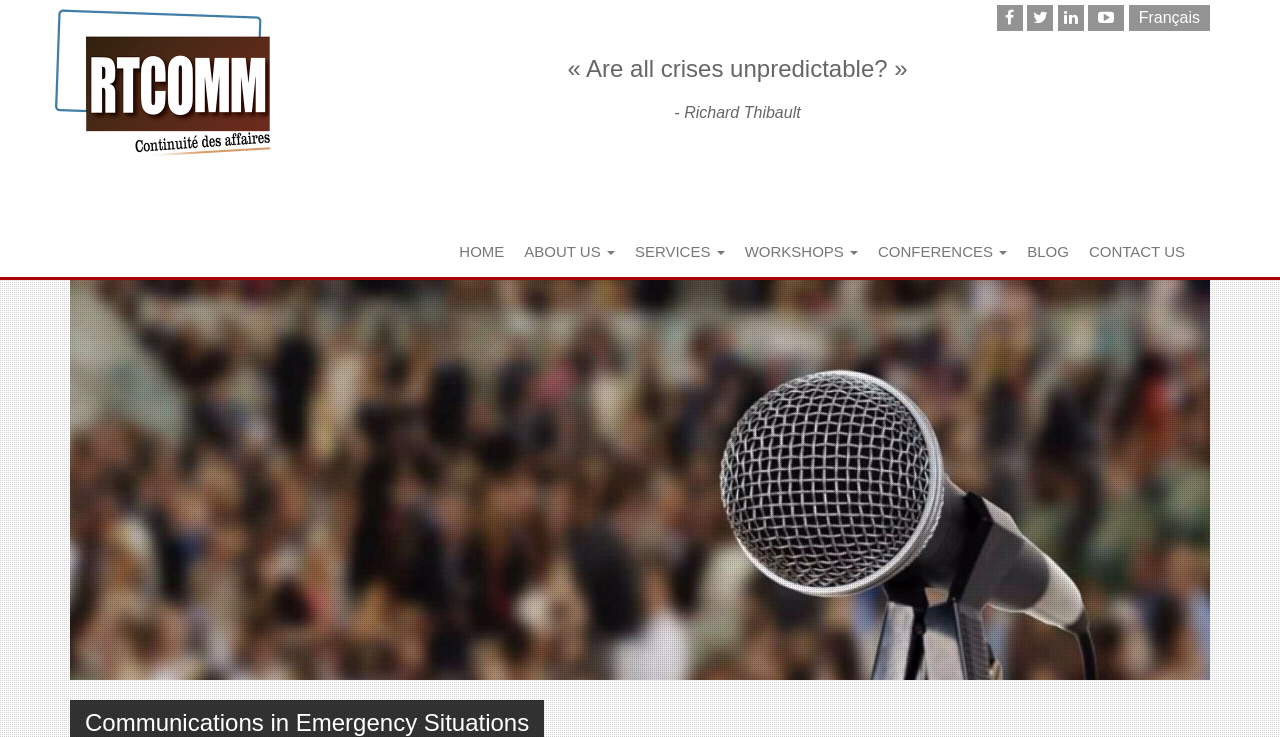What is the title of the article or blog post on the webpage?
Look at the image and provide a short answer using one word or a phrase.

« Are all crises unpredictable? »